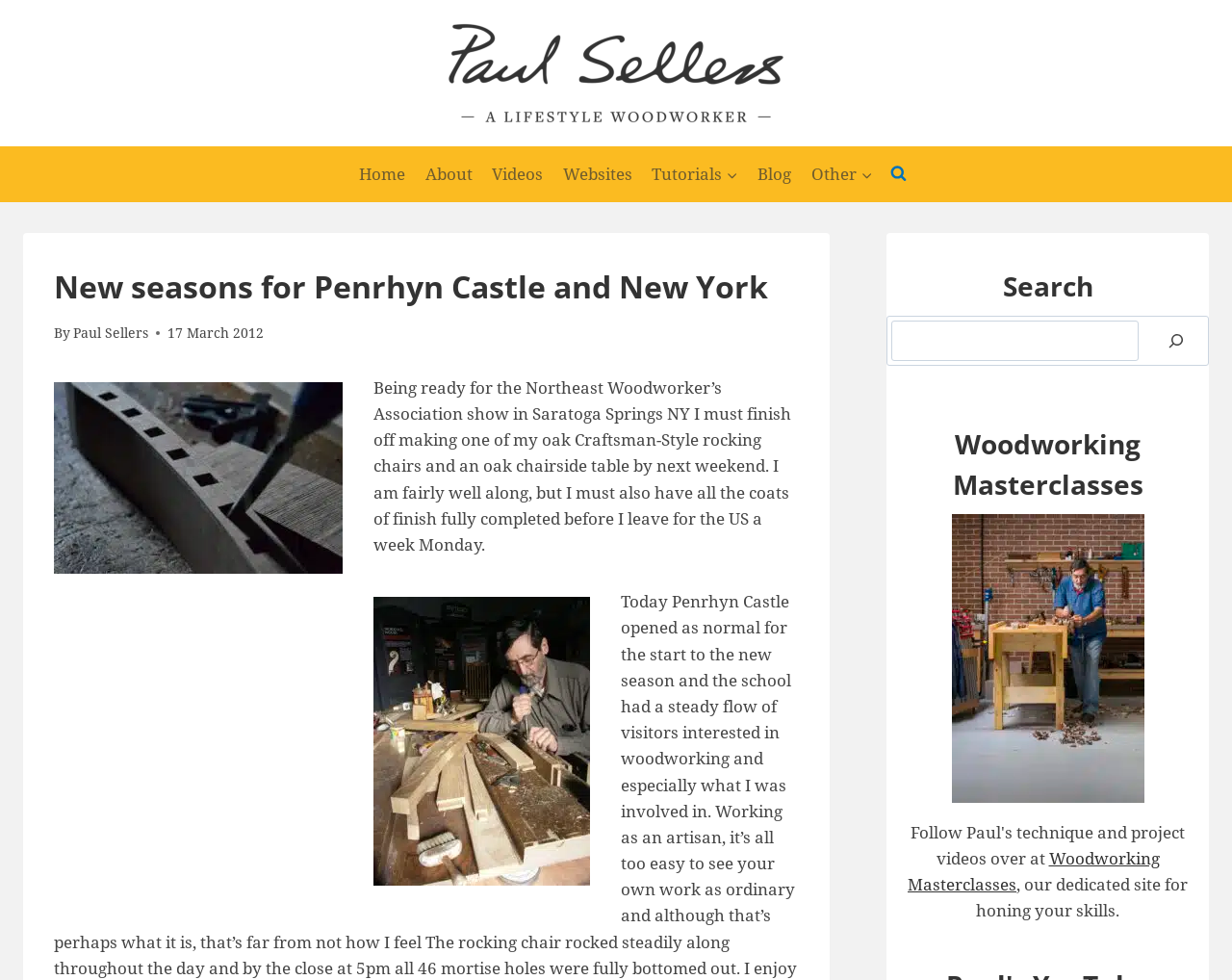Where is the Northeast Woodworker’s Association show being held?
Provide a concise answer using a single word or phrase based on the image.

Saratoga Springs NY